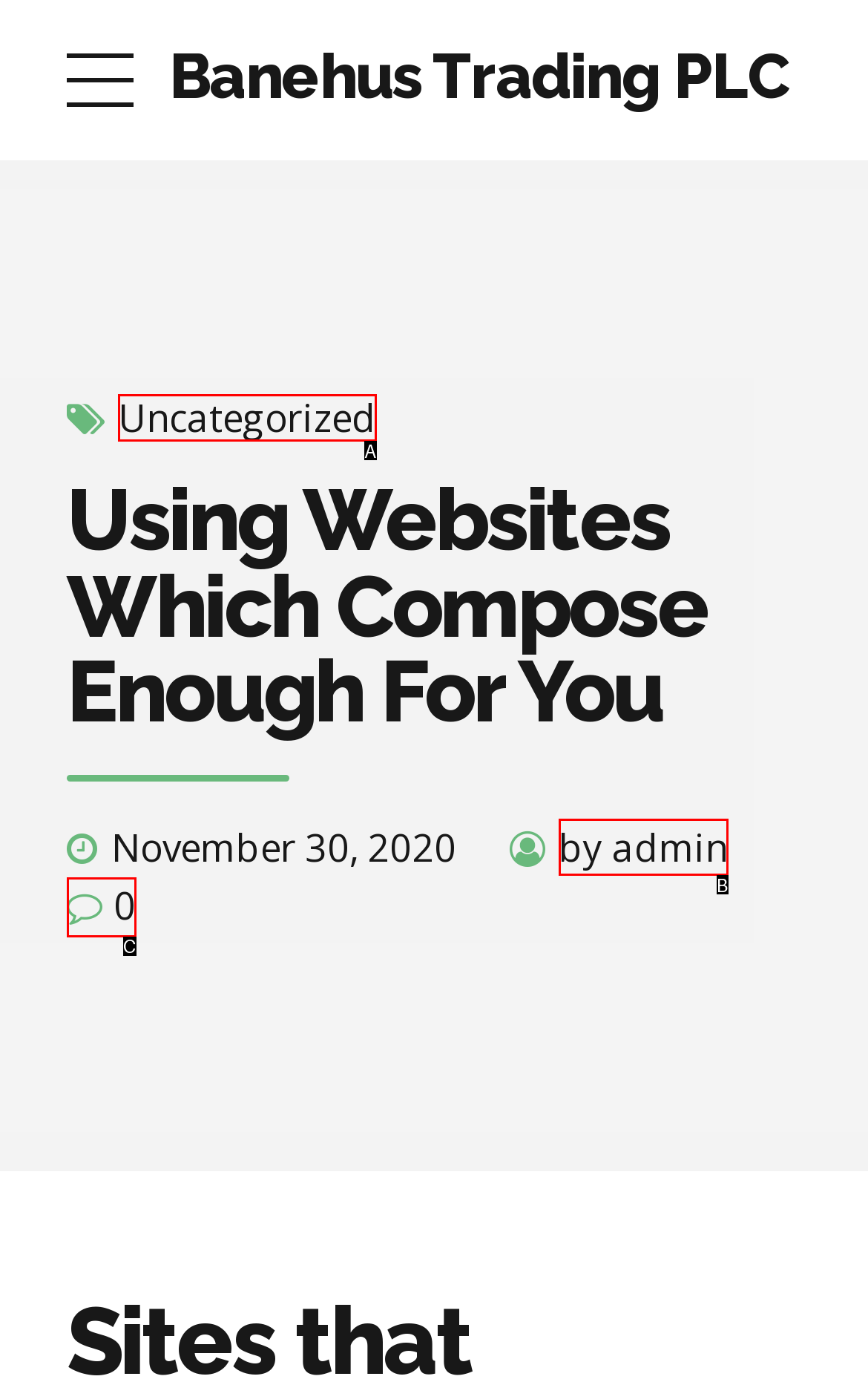Determine the HTML element that best aligns with the description: 0
Answer with the appropriate letter from the listed options.

C